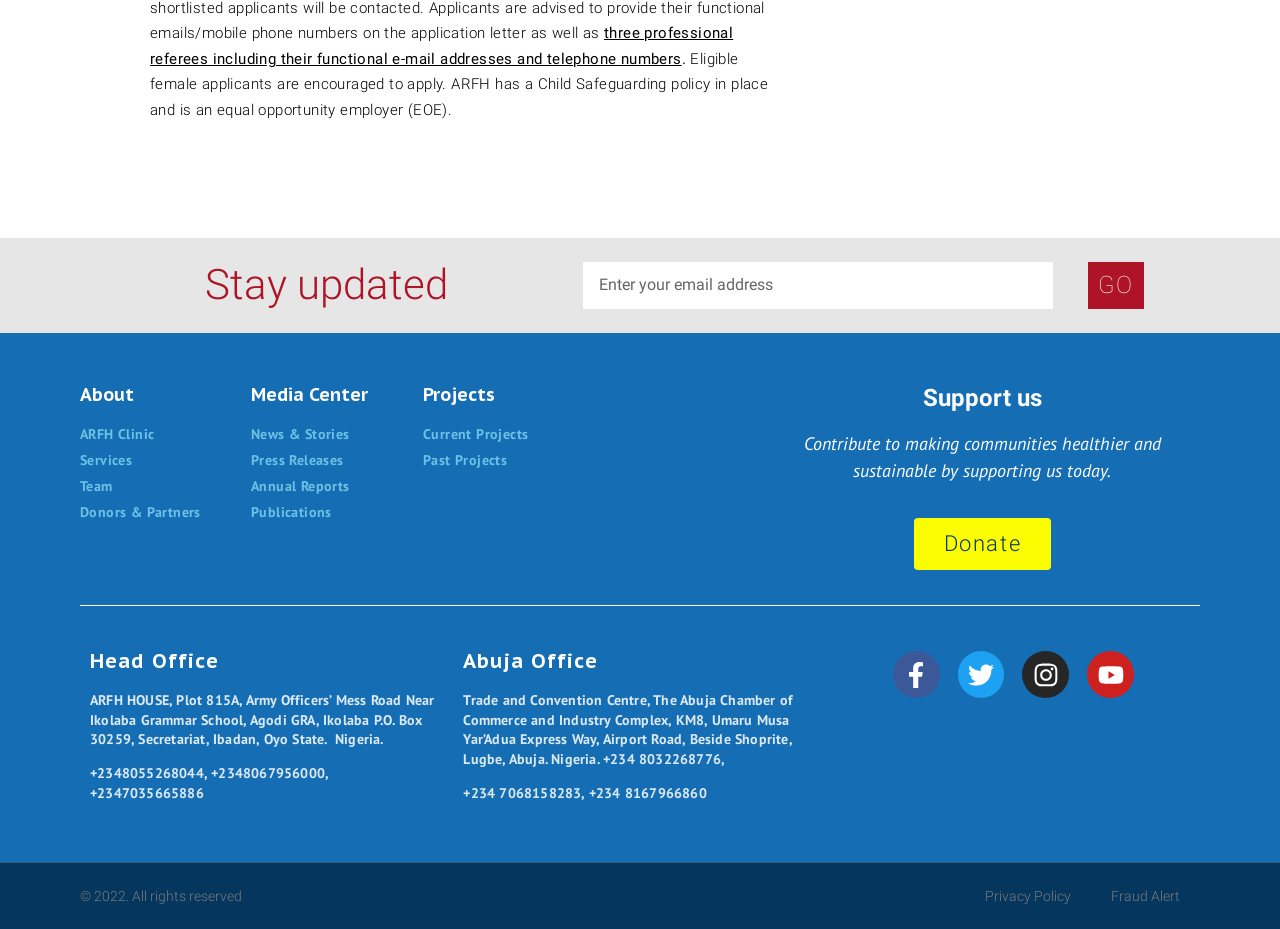Identify the bounding box coordinates of the element that should be clicked to fulfill this task: "Click GO". The coordinates should be provided as four float numbers between 0 and 1, i.e., [left, top, right, bottom].

[0.85, 0.282, 0.894, 0.332]